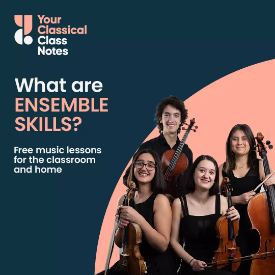Who is the target audience for the music lessons?
Please craft a detailed and exhaustive response to the question.

The caption states that the text emphasizes the educational focus, mentioning 'Free music lessons for the classroom and home', which suggests that the target audience for the music lessons are educators and students.